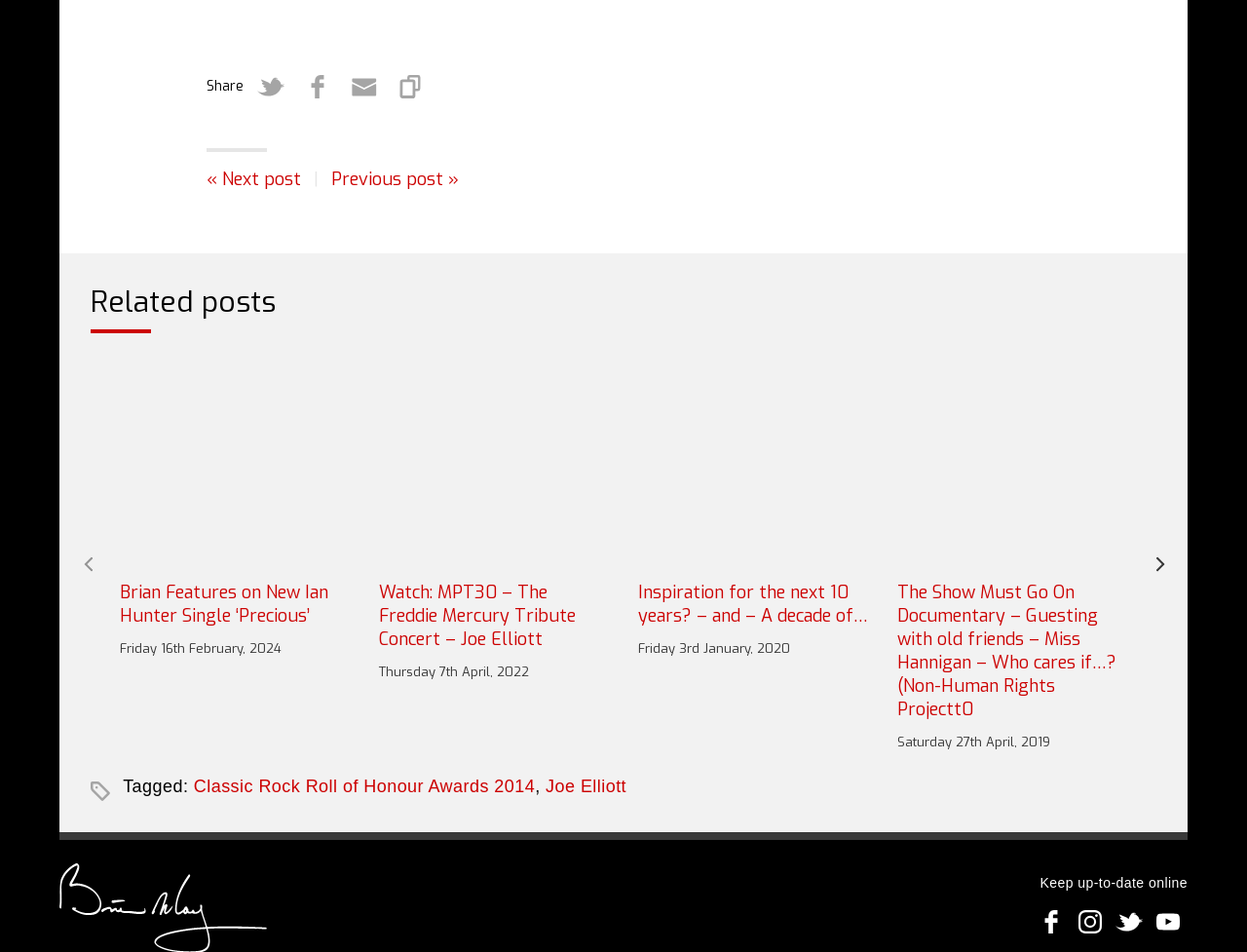Locate the bounding box coordinates of the region to be clicked to comply with the following instruction: "View Ian Hunter - Precious single". The coordinates must be four float numbers between 0 and 1, in the form [left, top, right, bottom].

[0.096, 0.385, 0.28, 0.692]